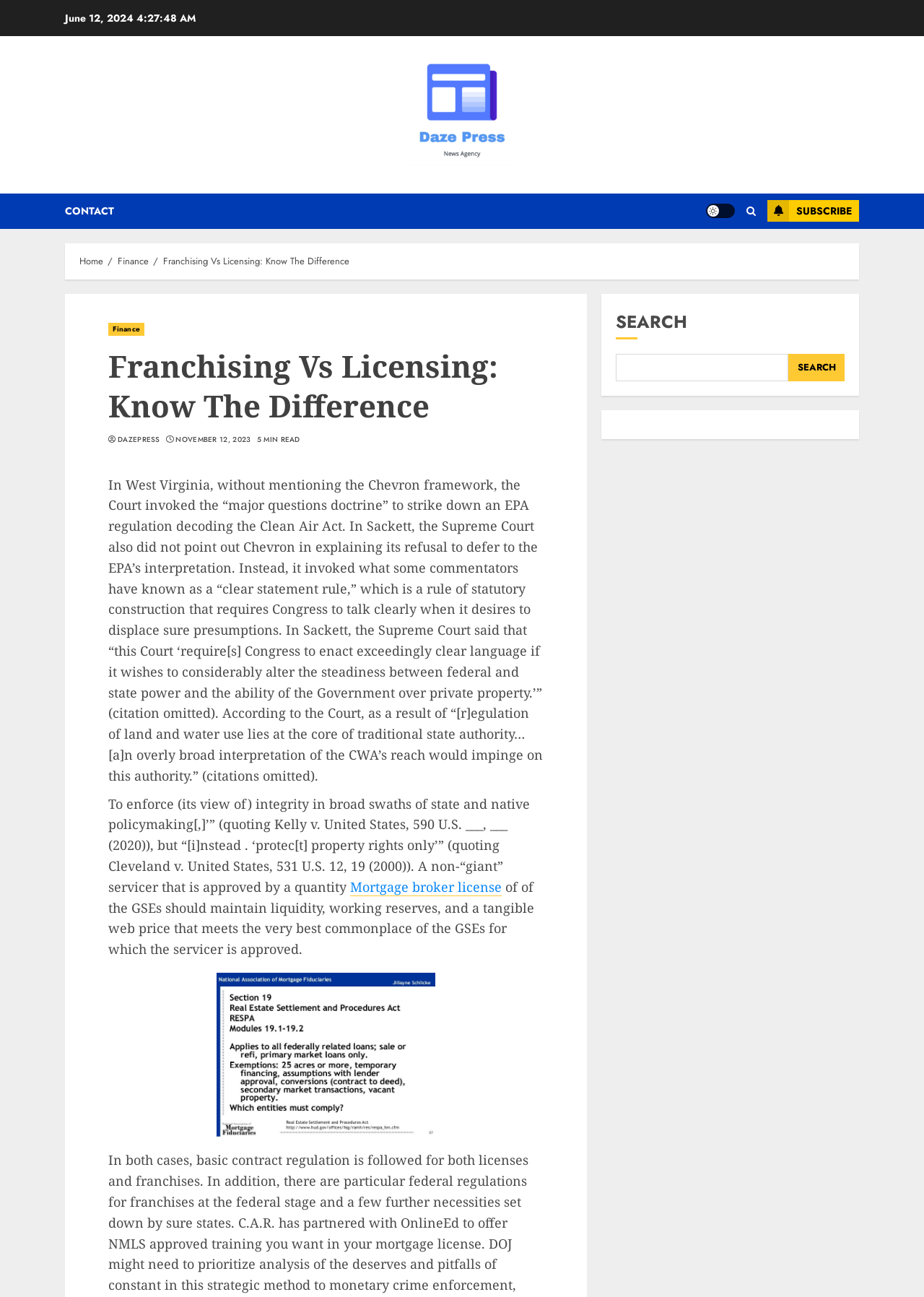Please study the image and answer the question comprehensively:
What is the date of the article?

The date of the article can be found at the top of the webpage, where it says 'June 12, 2024'.